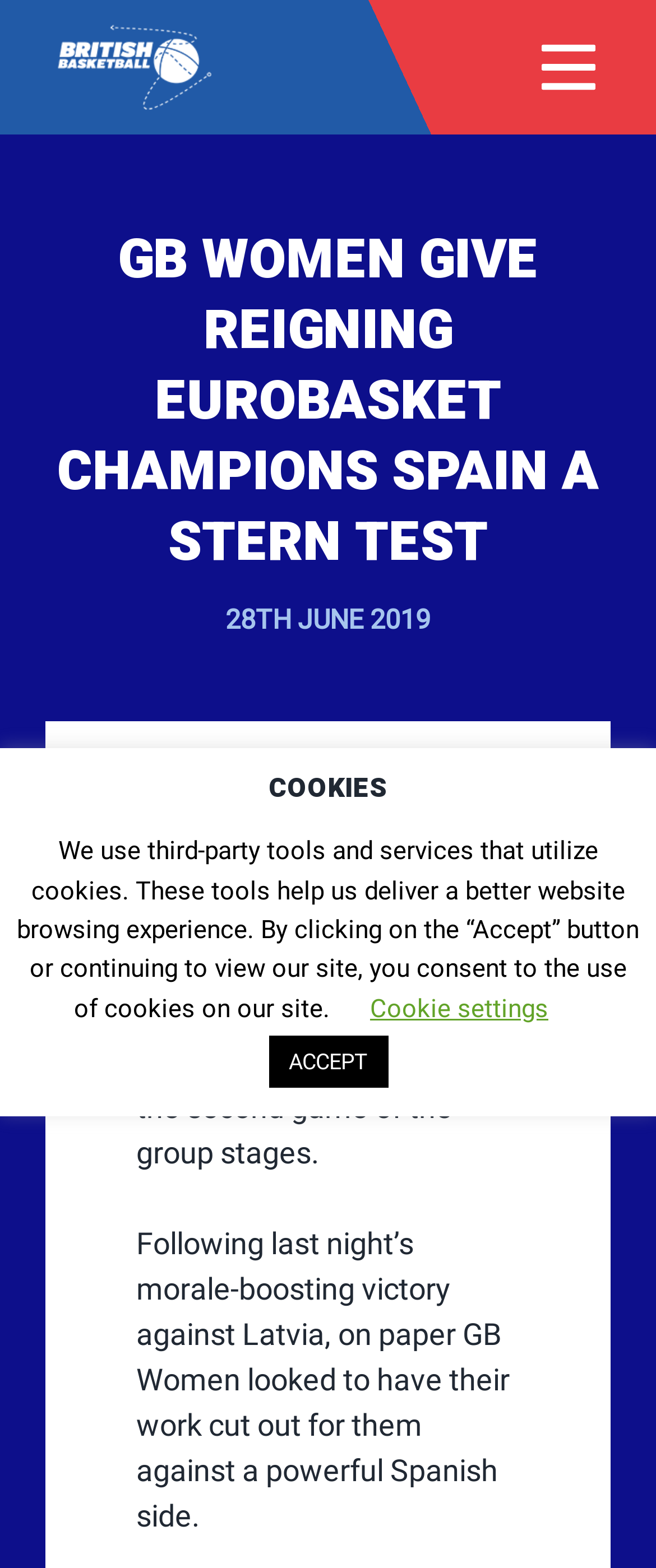Respond concisely with one word or phrase to the following query:
What was the outcome of the previous game?

Victory against Latvia